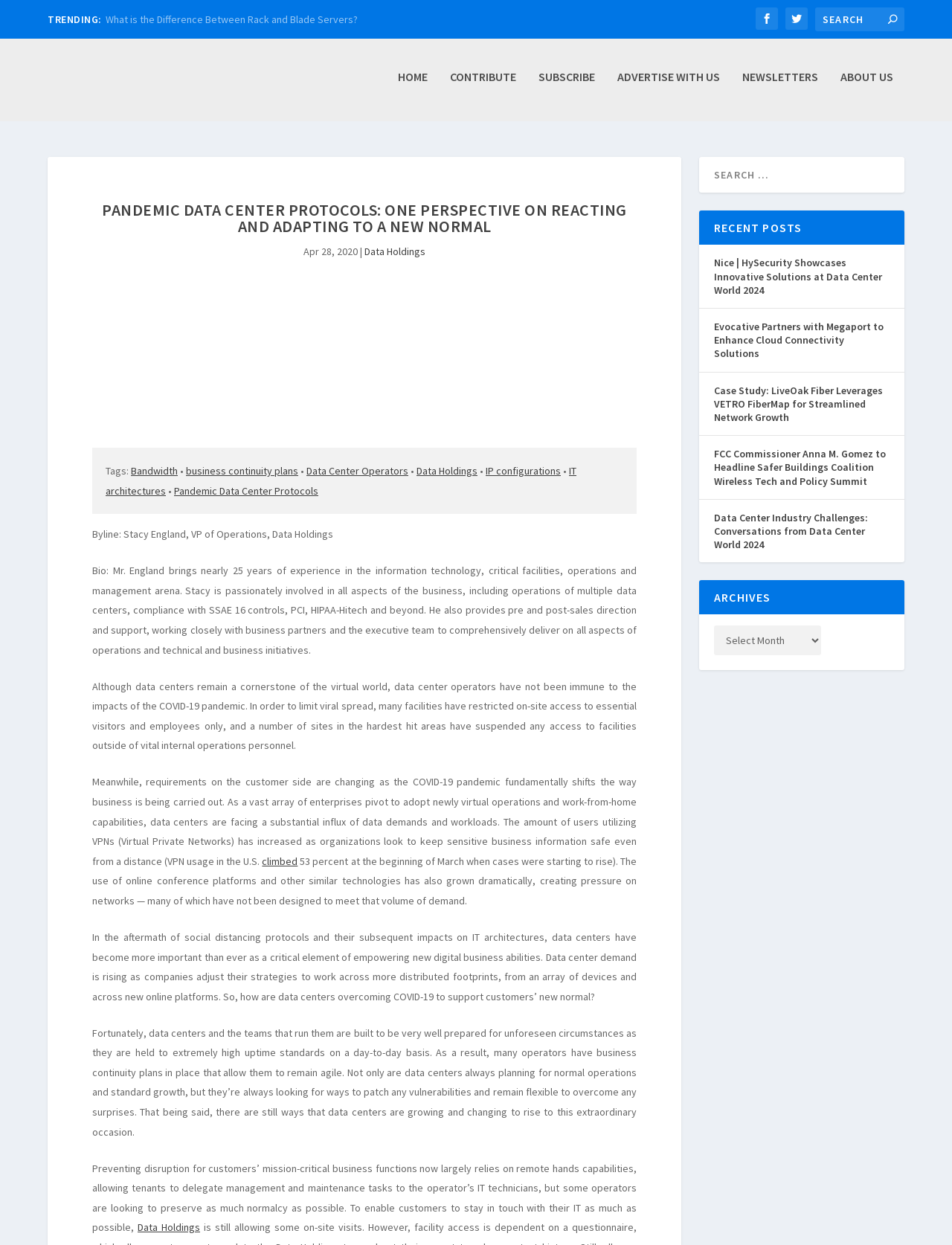What is the topic of the article?
Using the details shown in the screenshot, provide a comprehensive answer to the question.

Based on the webpage content, the article is about pandemic data center protocols, specifically how data centers are reacting and adapting to the new normal during the COVID-19 pandemic.